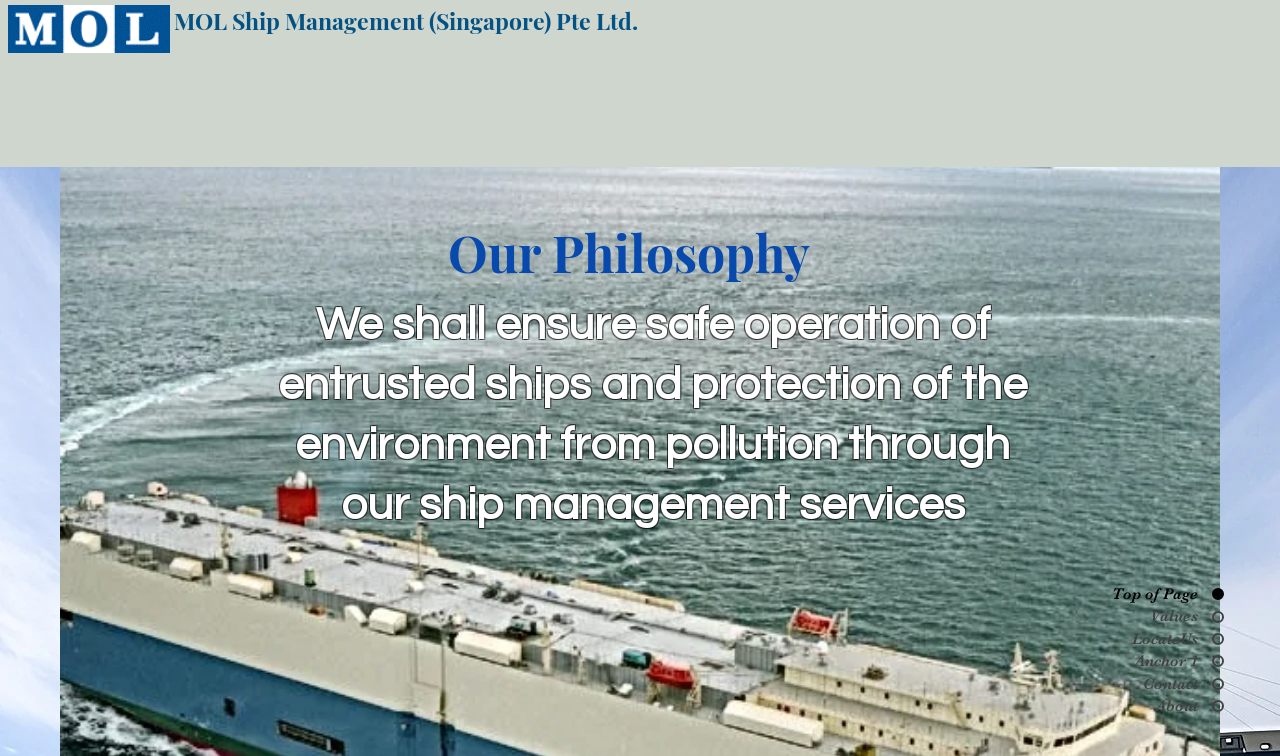Respond to the question below with a concise word or phrase:
What is the company name?

MOL Ship Management (Singapore) Pte Ltd